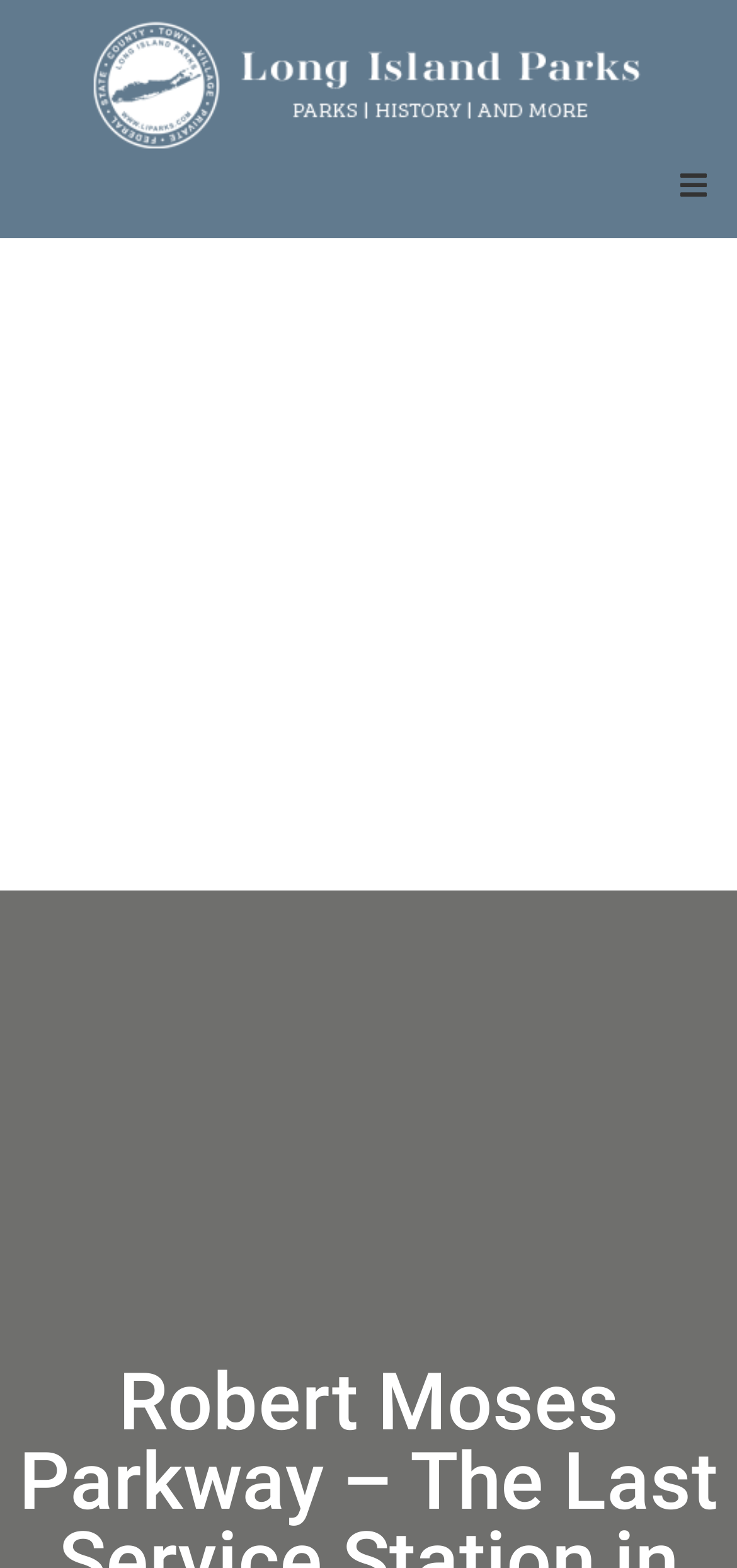Bounding box coordinates are specified in the format (top-left x, top-left y, bottom-right x, bottom-right y). All values are floating point numbers bounded between 0 and 1. Please provide the bounding box coordinate of the region this sentence describes: parent_node: Home aria-label="Open/Close Menu"

[0.895, 0.096, 0.987, 0.139]